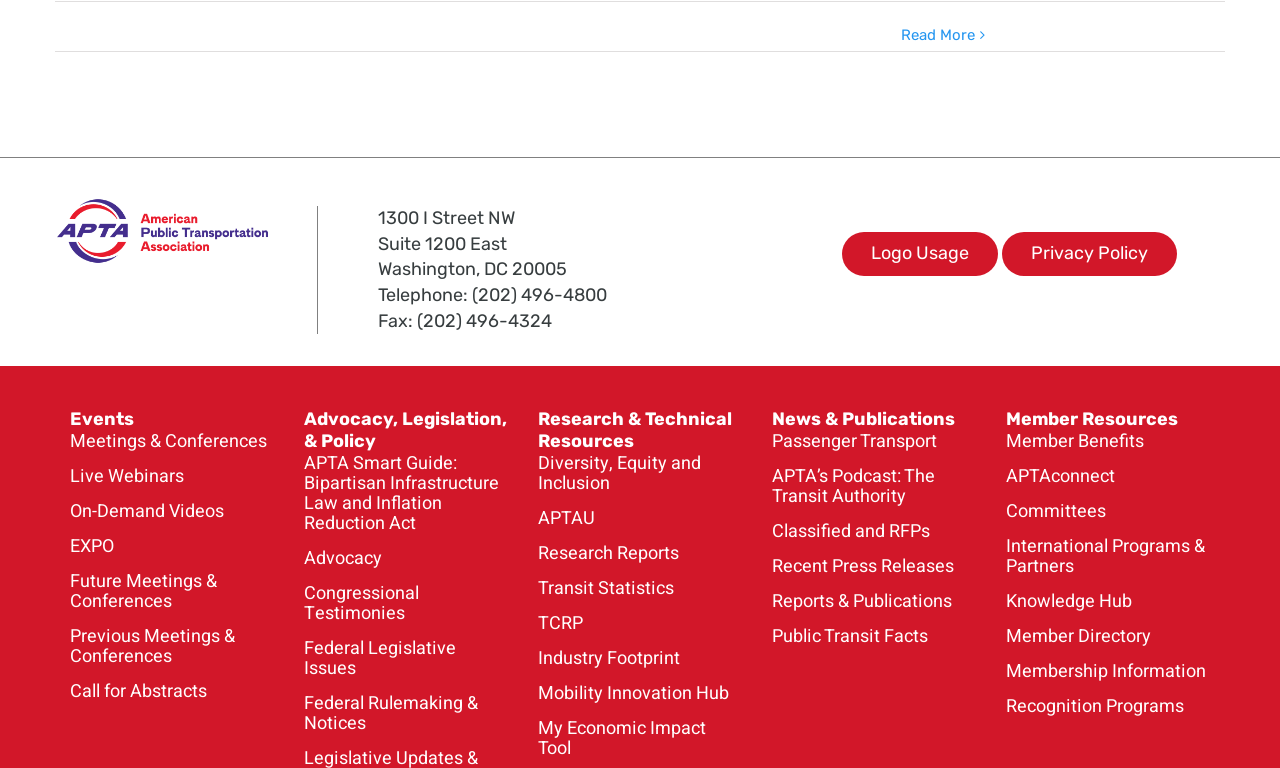Please indicate the bounding box coordinates of the element's region to be clicked to achieve the instruction: "Click Read More". Provide the coordinates as four float numbers between 0 and 1, i.e., [left, top, right, bottom].

[0.704, 0.032, 0.762, 0.06]